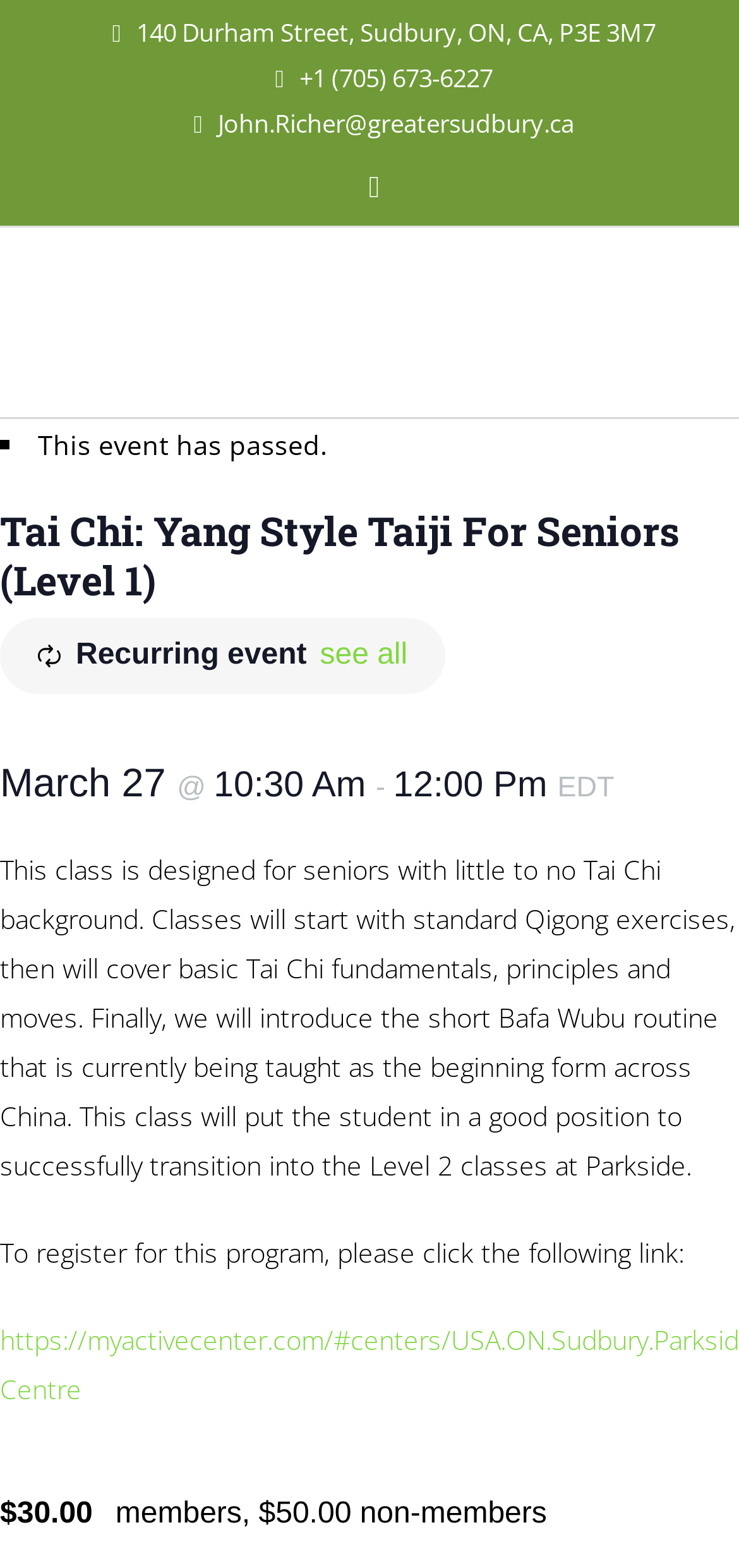Utilize the information from the image to answer the question in detail:
What is the duration of the Tai Chi class?

I found the duration by looking at the heading element that contains the date and time of the class, which is 'March 27 @ 10:30 Am - 12:00 Pm EDT'. The duration can be calculated as the difference between the start and end times, which is 1.5 hours.